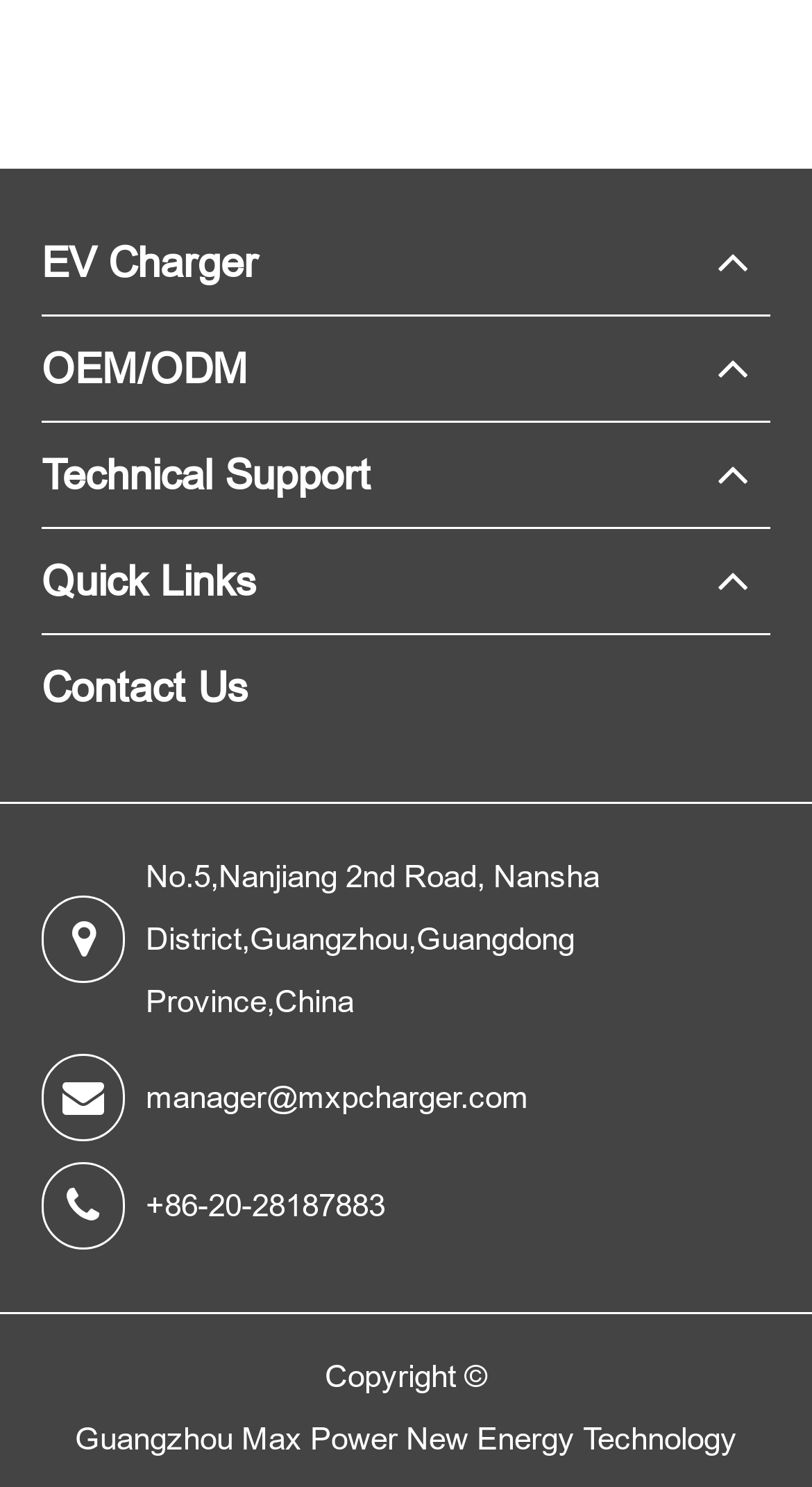Identify the bounding box for the element characterized by the following description: "manager@mxpcharger.com".

[0.051, 0.709, 0.949, 0.768]